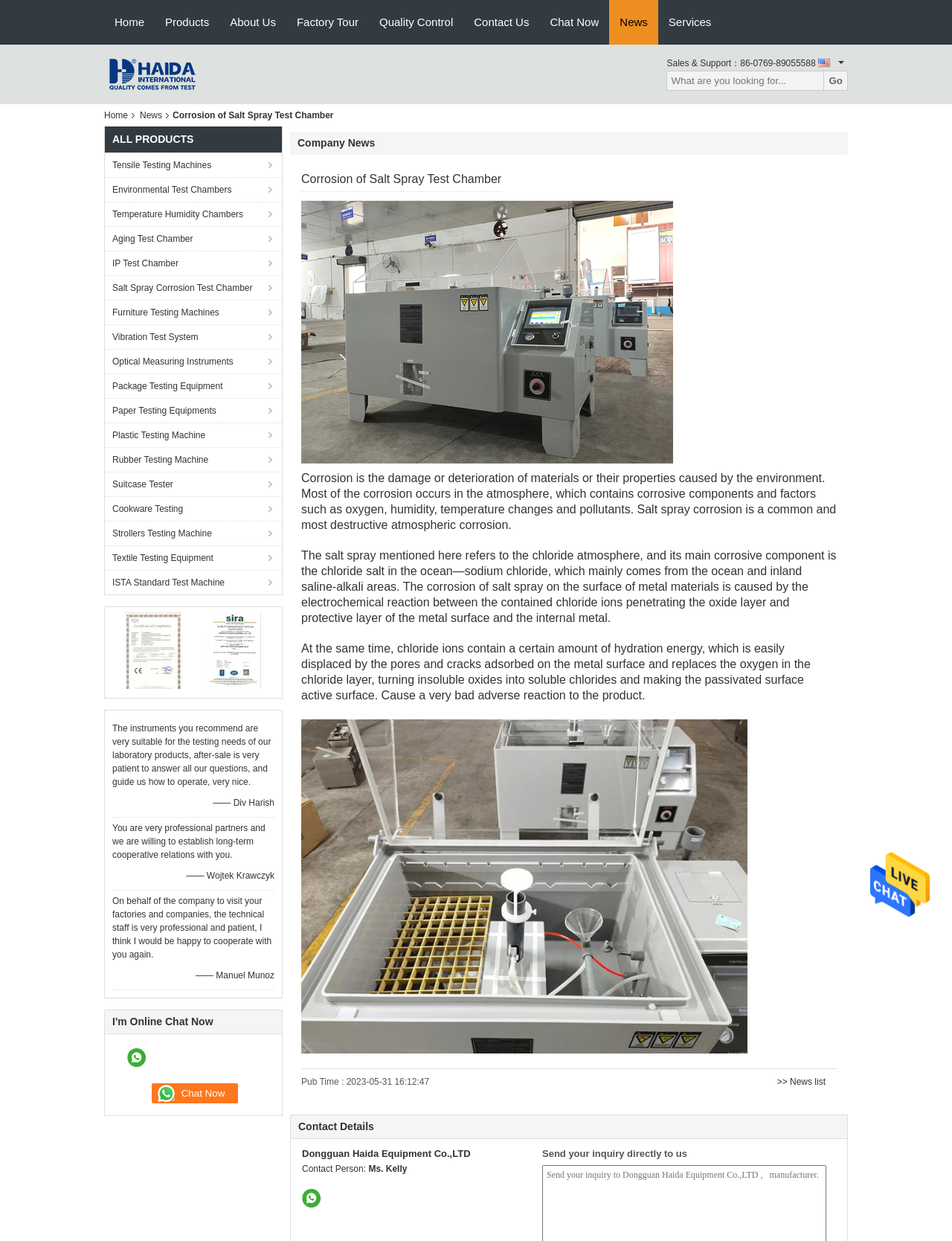Please give a succinct answer using a single word or phrase:
What is the topic of the latest company news?

Corrosion of Salt Spray Test Chamber